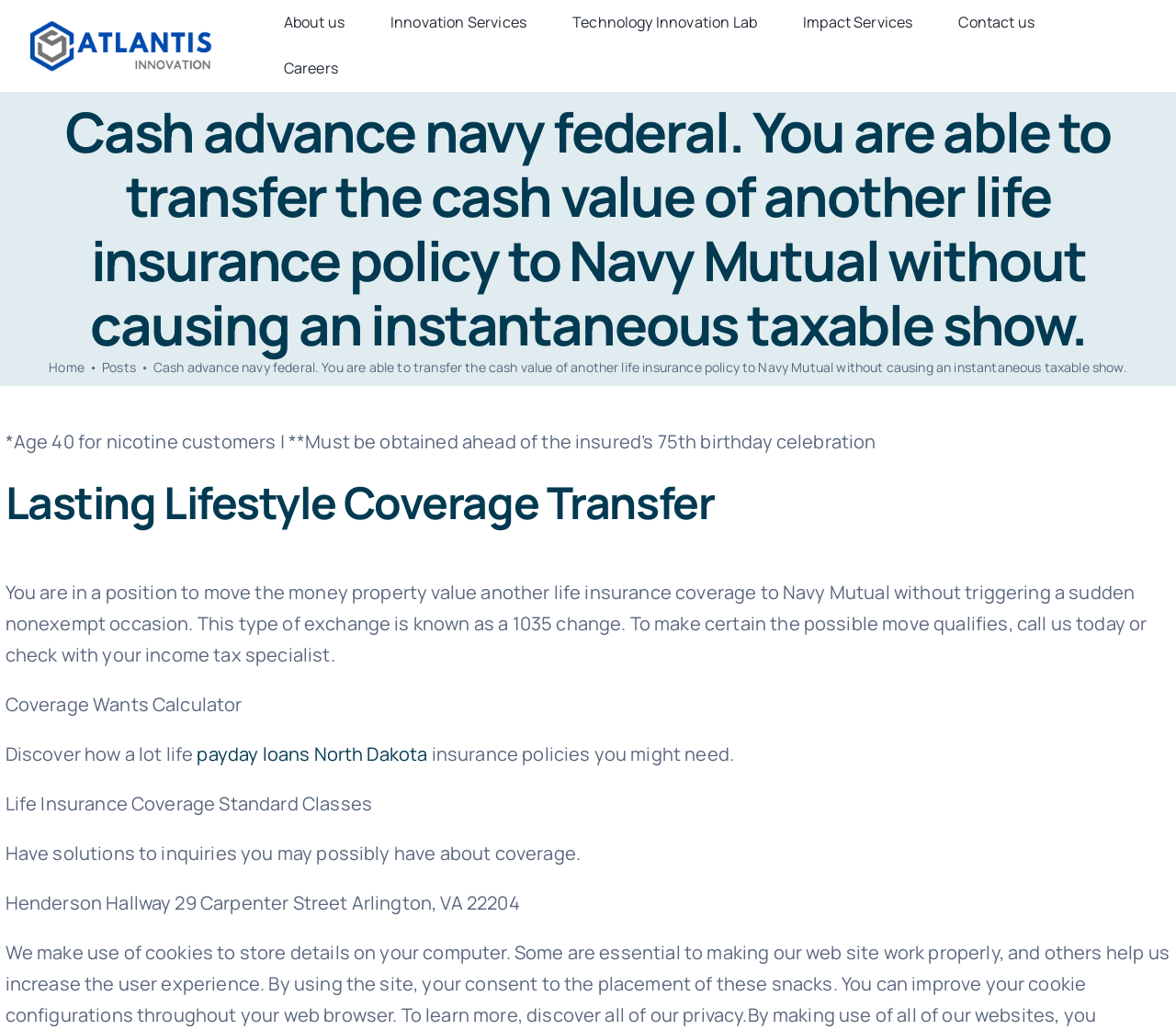Using the details from the image, please elaborate on the following question: What is the address of Henderson Hall?

The address of Henderson Hall is mentioned at the bottom of the webpage, which is 29 Carpenter Street Arlington, VA 22204. This address is likely the physical location of the company or organization related to the webpage.